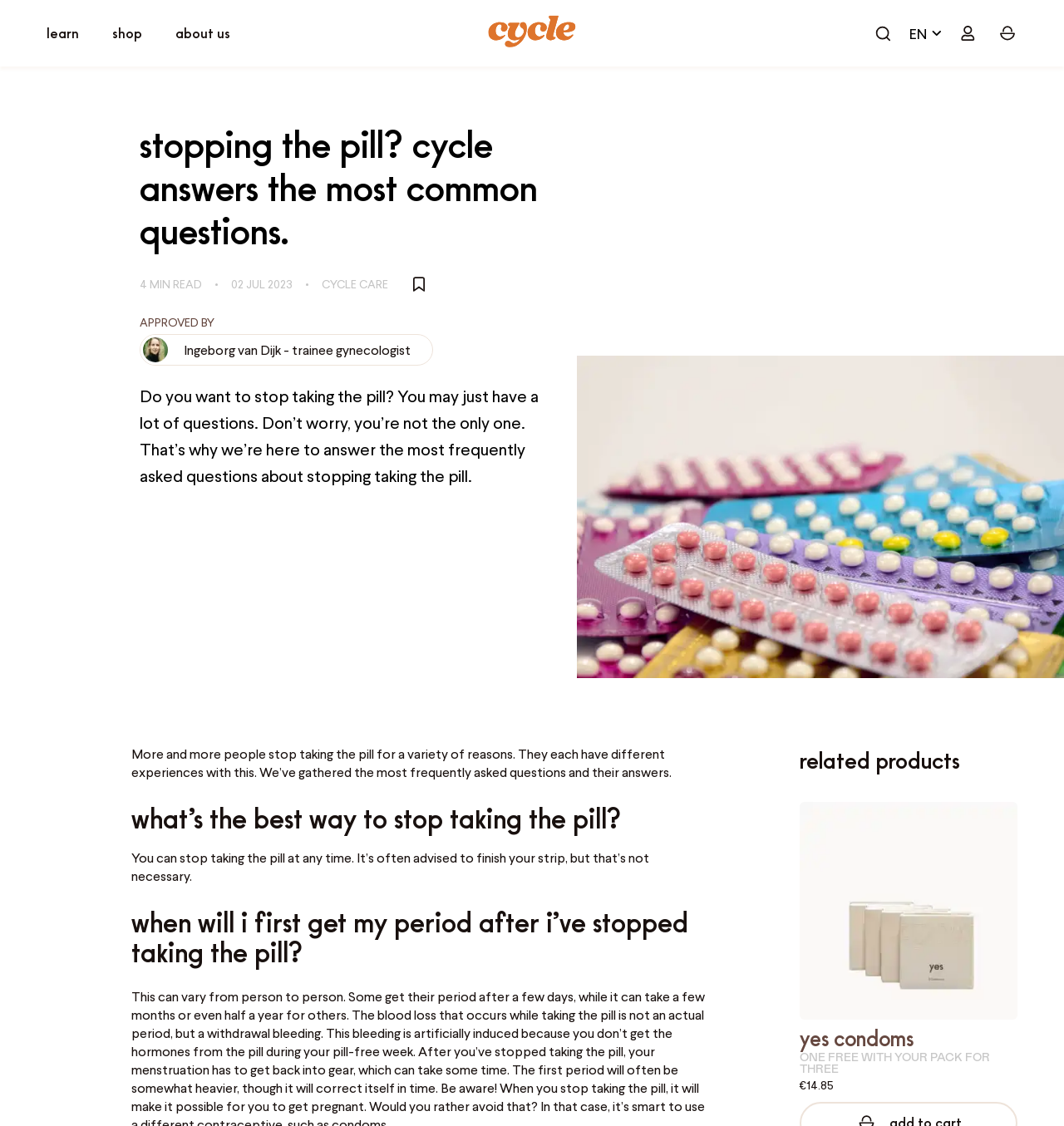Please pinpoint the bounding box coordinates for the region I should click to adhere to this instruction: "learn about related products".

[0.752, 0.661, 1.0, 0.69]